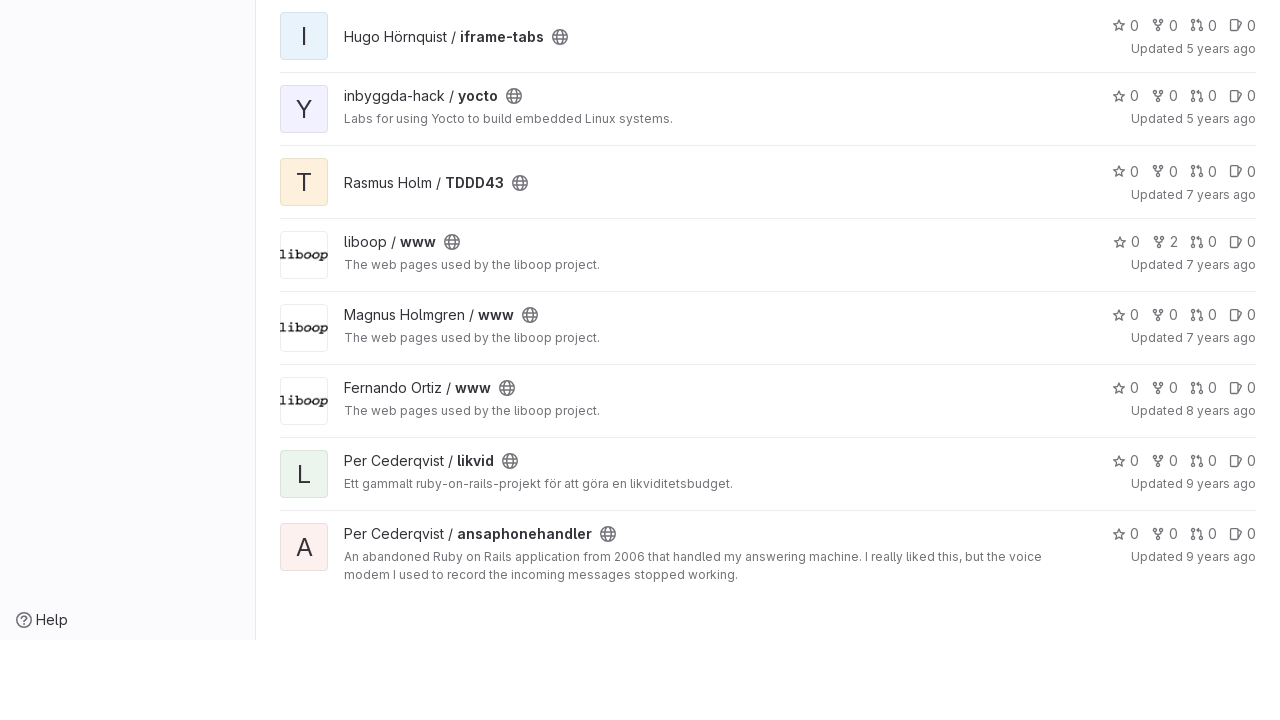Using the element description liboop / www, predict the bounding box coordinates for the UI element. Provide the coordinates in (top-left x, top-left y, bottom-right x, bottom-right y) format with values ranging from 0 to 1.

[0.269, 0.324, 0.341, 0.348]